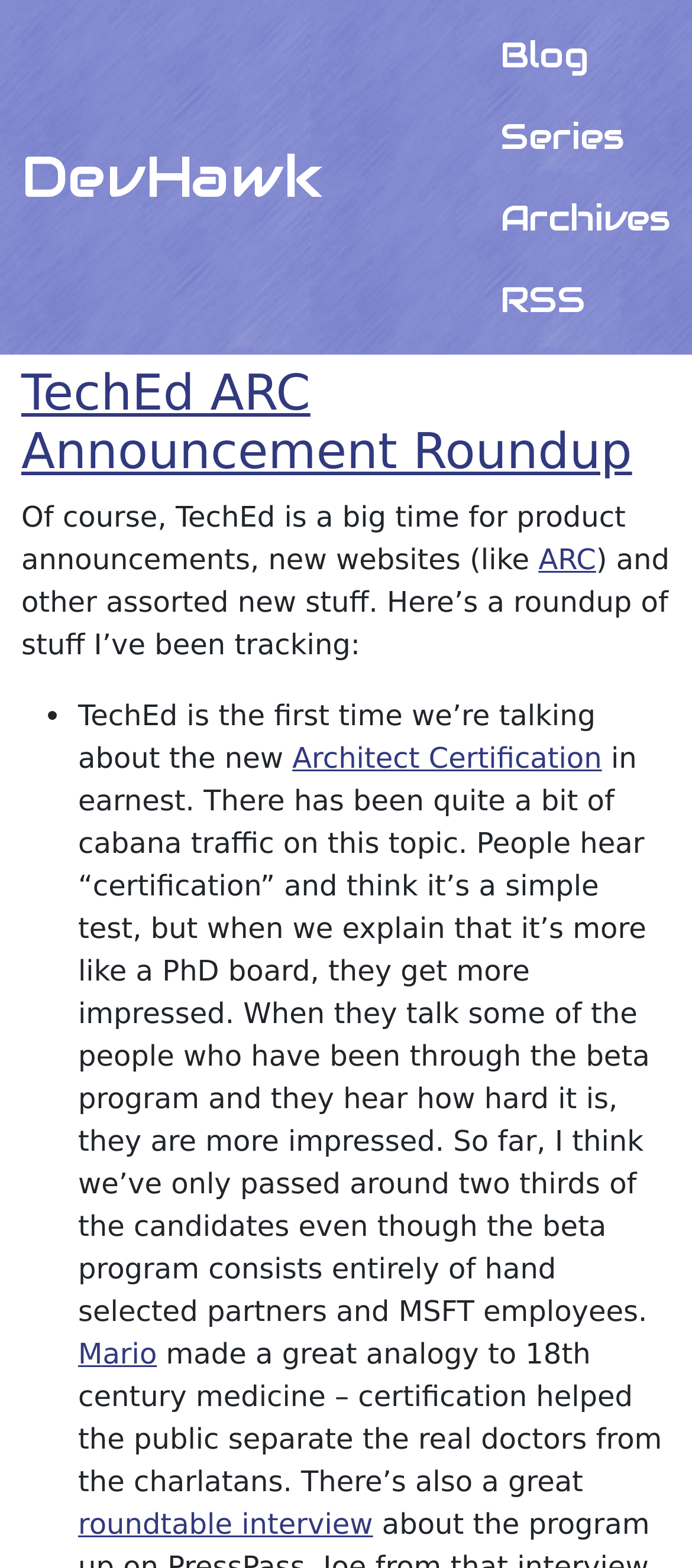What is the topic of the first article?
With the help of the image, please provide a detailed response to the question.

The topic of the first article can be found by looking at the heading element on the webpage, which has the text 'TechEd ARC Announcement Roundup'.